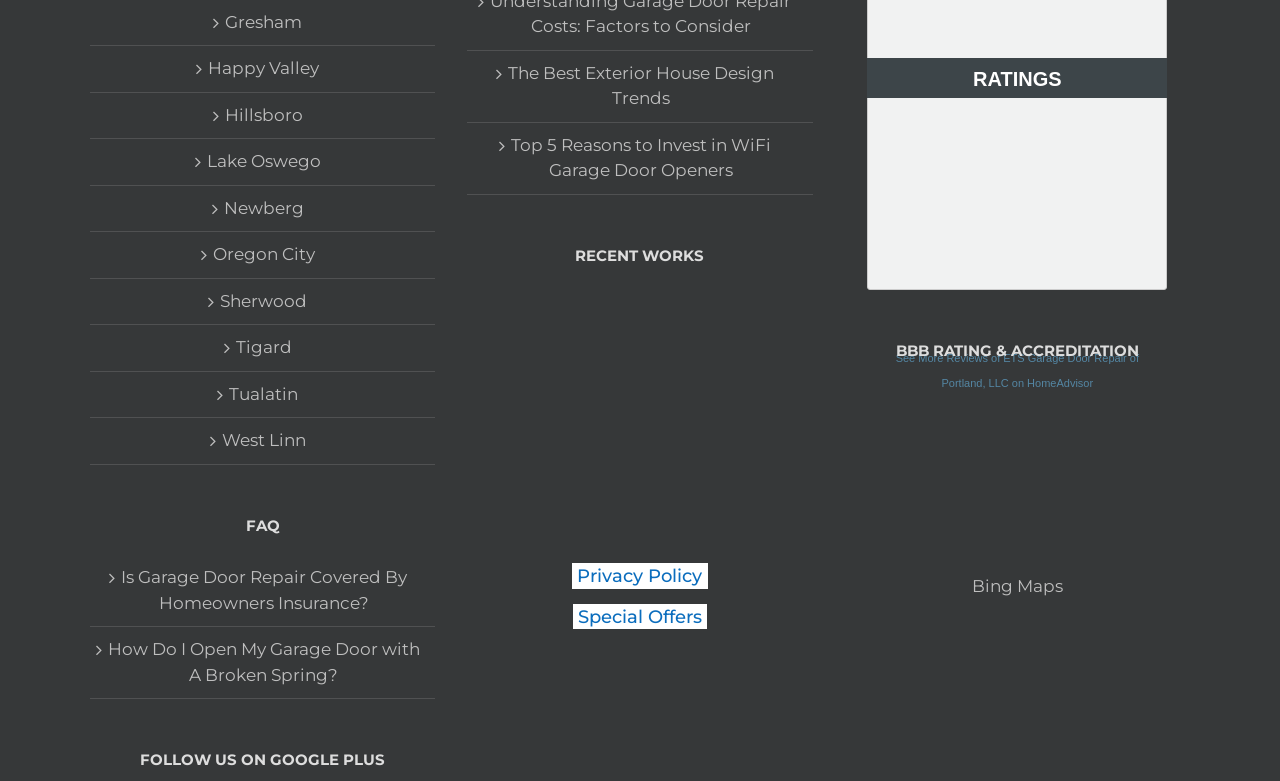Provide the bounding box coordinates for the UI element described in this sentence: "Newberg". The coordinates should be four float values between 0 and 1, i.e., [left, top, right, bottom].

[0.08, 0.25, 0.332, 0.283]